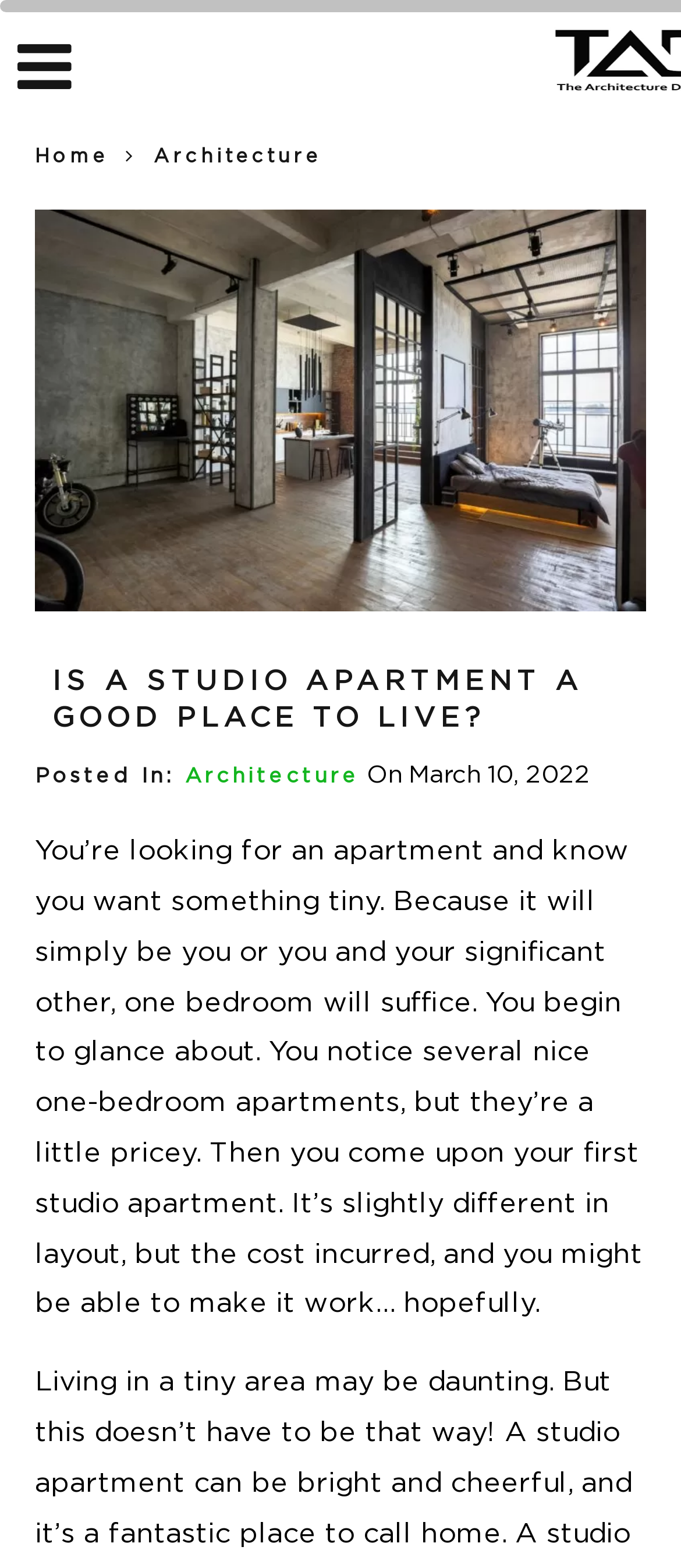What is the main topic of the post?
Please interpret the details in the image and answer the question thoroughly.

I determined the main topic of the post by looking at the image caption 'Studio Apartment' and the heading 'IS A STUDIO APARTMENT A GOOD PLACE TO LIVE?' which suggests that the post is about studio apartments.